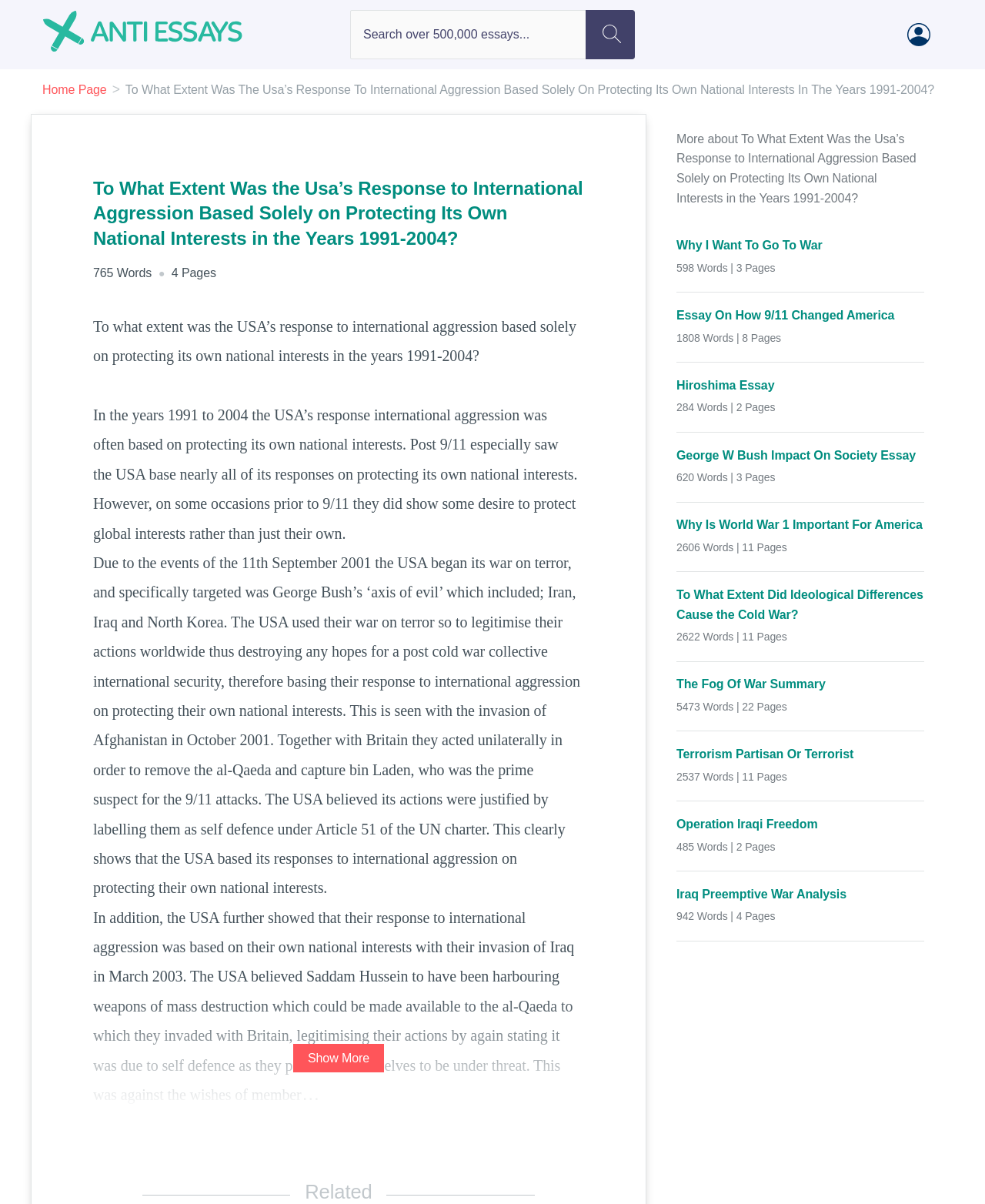Please identify the bounding box coordinates of the clickable area that will allow you to execute the instruction: "Show more related essays".

[0.298, 0.867, 0.39, 0.891]